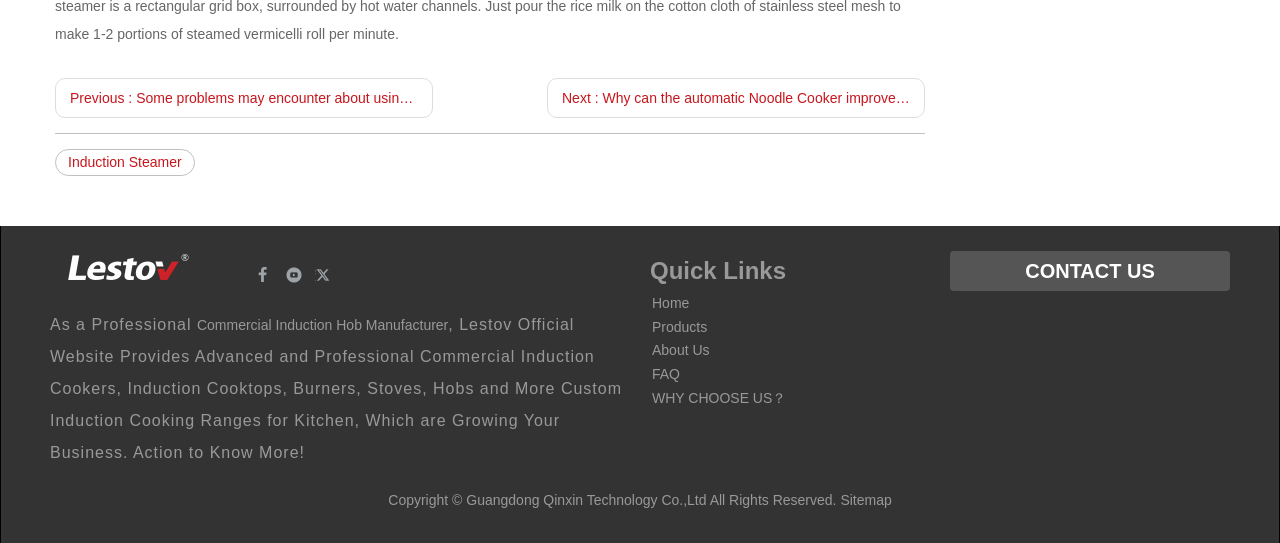How many social media links are available?
Give a one-word or short phrase answer based on the image.

3